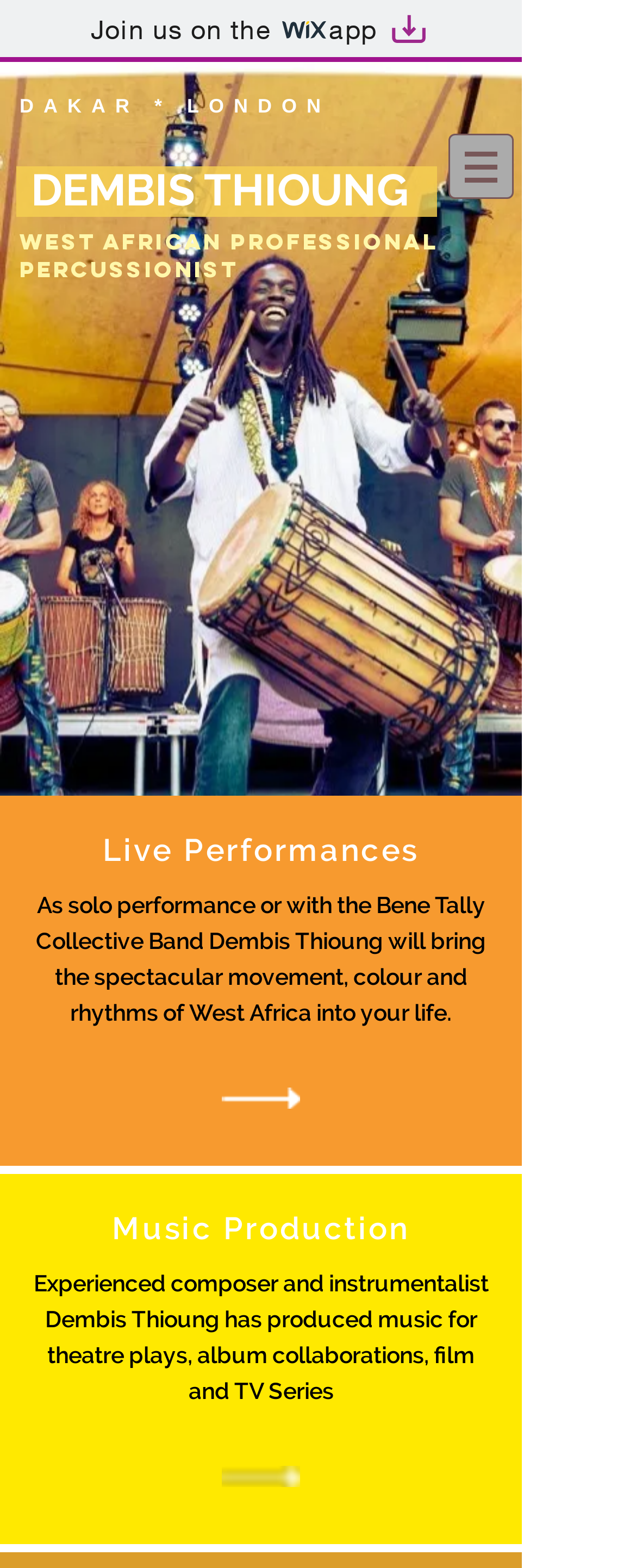Extract the bounding box coordinates for the HTML element that matches this description: "WEST AFRICAN PROFESSIONAL PERCUSSIONIST". The coordinates should be four float numbers between 0 and 1, i.e., [left, top, right, bottom].

[0.031, 0.146, 0.69, 0.181]